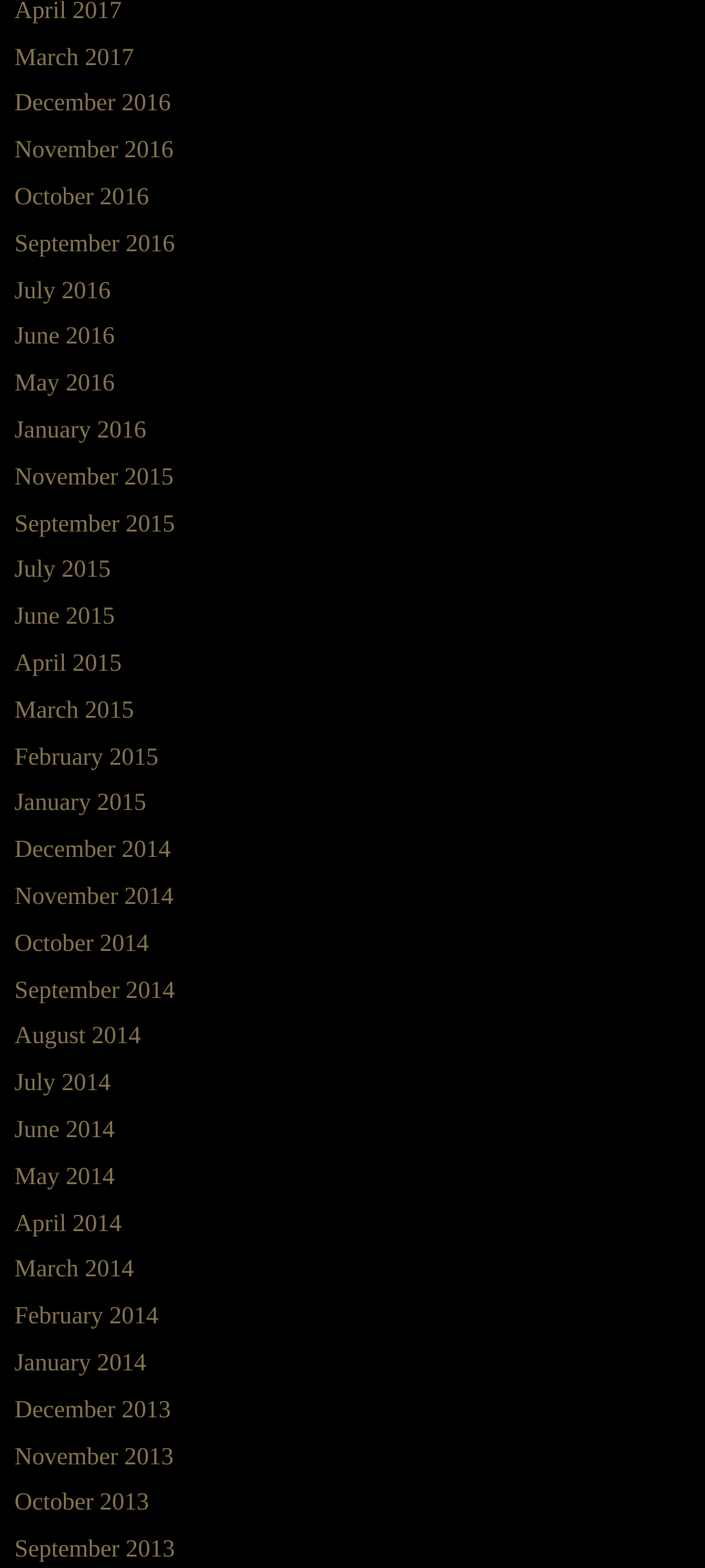What is the vertical position of the link 'June 2016'?
Provide an in-depth and detailed explanation in response to the question.

By comparing the y1 and y2 coordinates of the links, I found that the link 'June 2016' has a smaller y1 value than 'May 2016', indicating that it is positioned above 'May 2016' vertically.